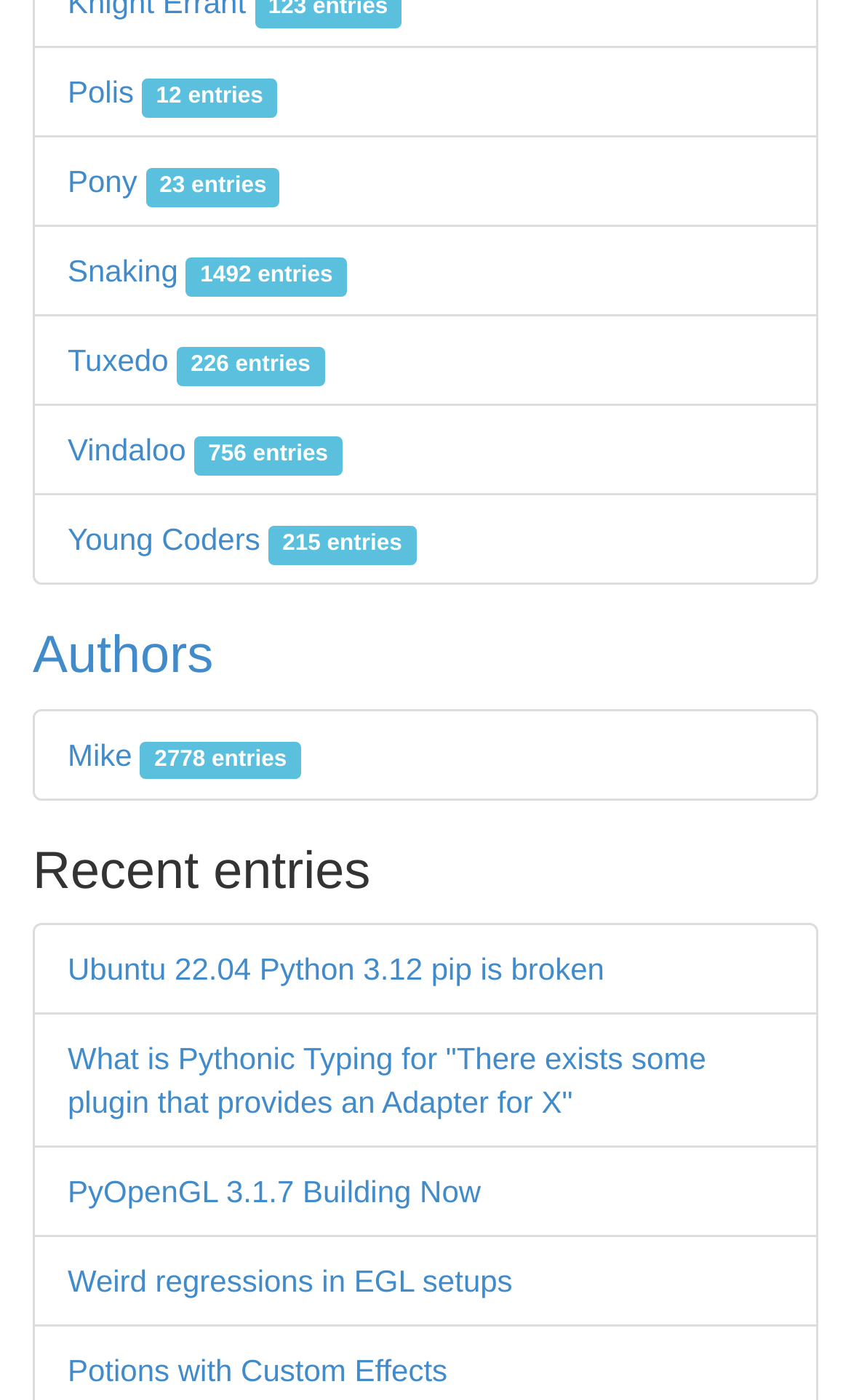Please find the bounding box coordinates of the element that you should click to achieve the following instruction: "Go to Authors page". The coordinates should be presented as four float numbers between 0 and 1: [left, top, right, bottom].

[0.038, 0.448, 0.251, 0.49]